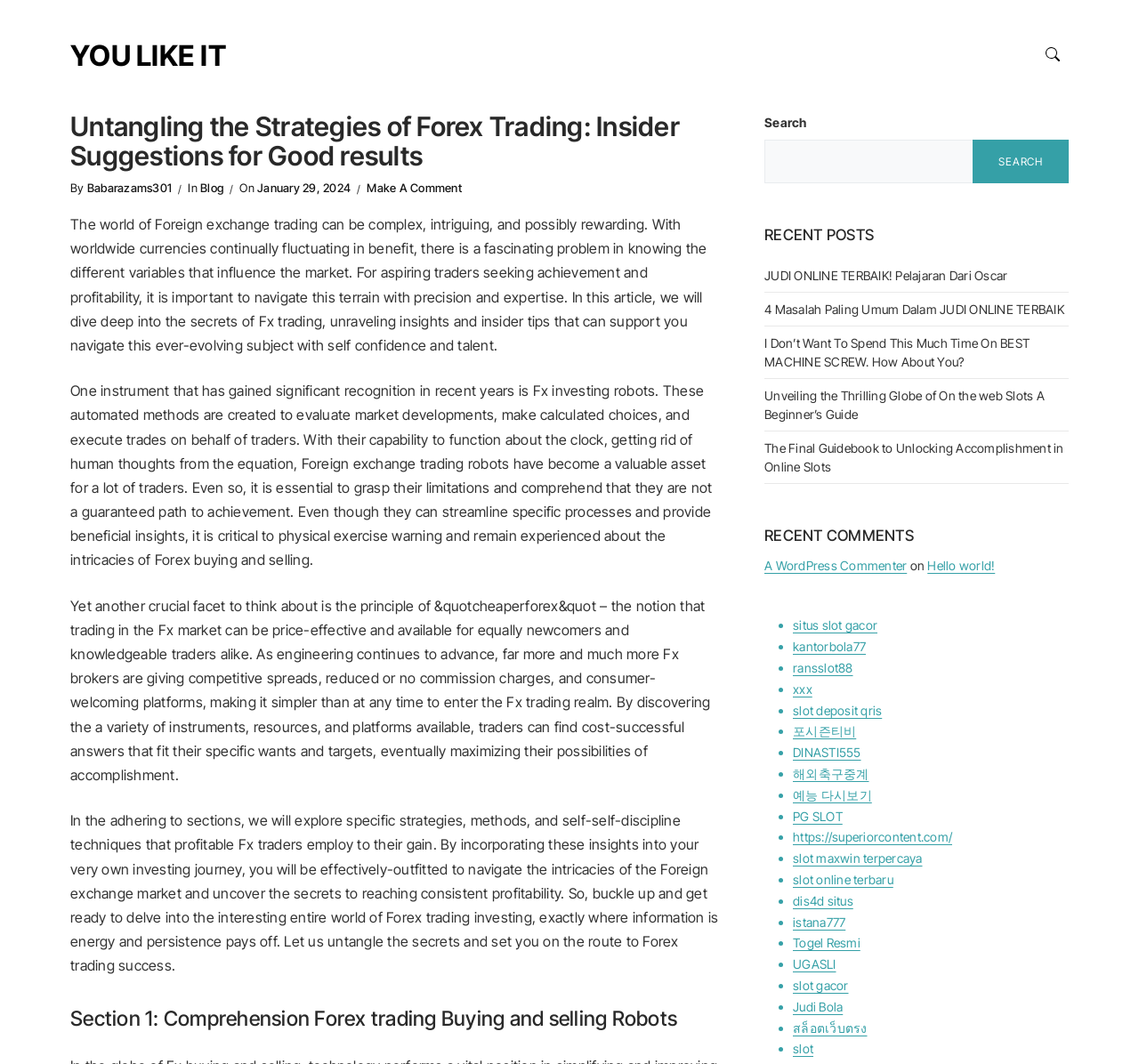Offer an extensive depiction of the webpage and its key elements.

The webpage is about Forex trading, with the title "Untangling the Strategies of Forex Trading: Insider Suggestions for Good results" and a tagline "YOU LIKE IT". At the top, there is a navigation bar with a search button and a link to the website's logo. Below the navigation bar, there is a header section with the title of the webpage, the author's name "Babarazams301", and the date of publication "January 29, 2024".

The main content of the webpage is divided into several sections. The first section provides an introduction to Forex trading, explaining its complexity and the importance of navigating it with precision and expertise. The text is followed by three paragraphs discussing Forex trading robots, the principle of "cheaperforex", and the importance of self-discipline in trading.

The next section is titled "Section 1: Comprehending Forex Trading Robots" and appears to be the start of a more in-depth exploration of Forex trading strategies. Below this section, there is a search bar and a list of recent posts, including links to articles with titles such as "JUDI ONLINE TERBAIK! Pelajaran Dari Oscar" and "Unveiling the Thrilling Globe of On the web Slots A Beginner’s Guide".

On the right side of the webpage, there is a list of recent comments, with links to the commenters' profiles and the articles they commented on. Below the comments section, there is a list of links to various websites, including "situs slot gacor", "kantorbola77", and "ransslot88", among others.